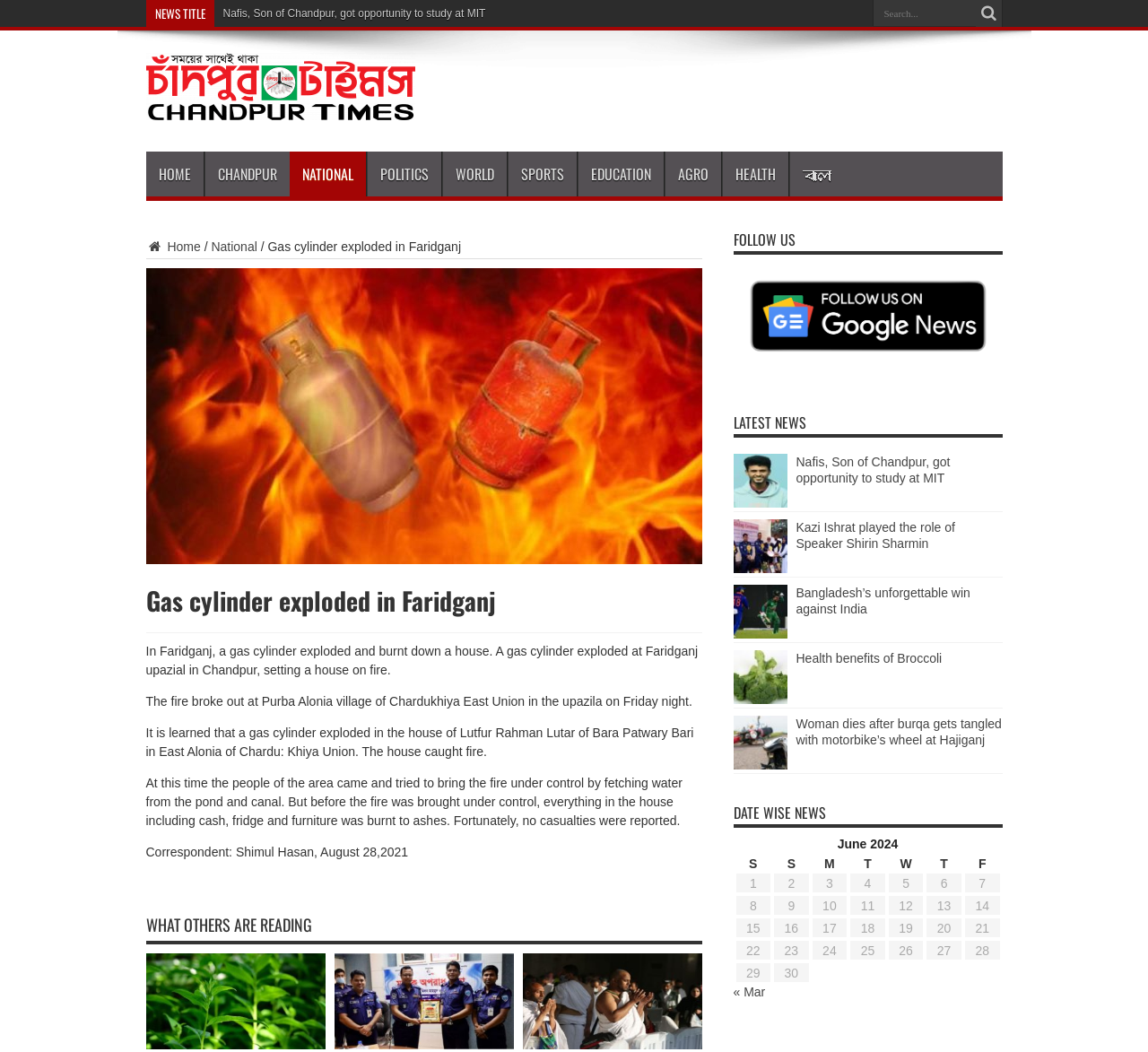Please provide a short answer using a single word or phrase for the question:
What is the date of the news article about Nafis, Son of Chandpur?

August 28, 2021